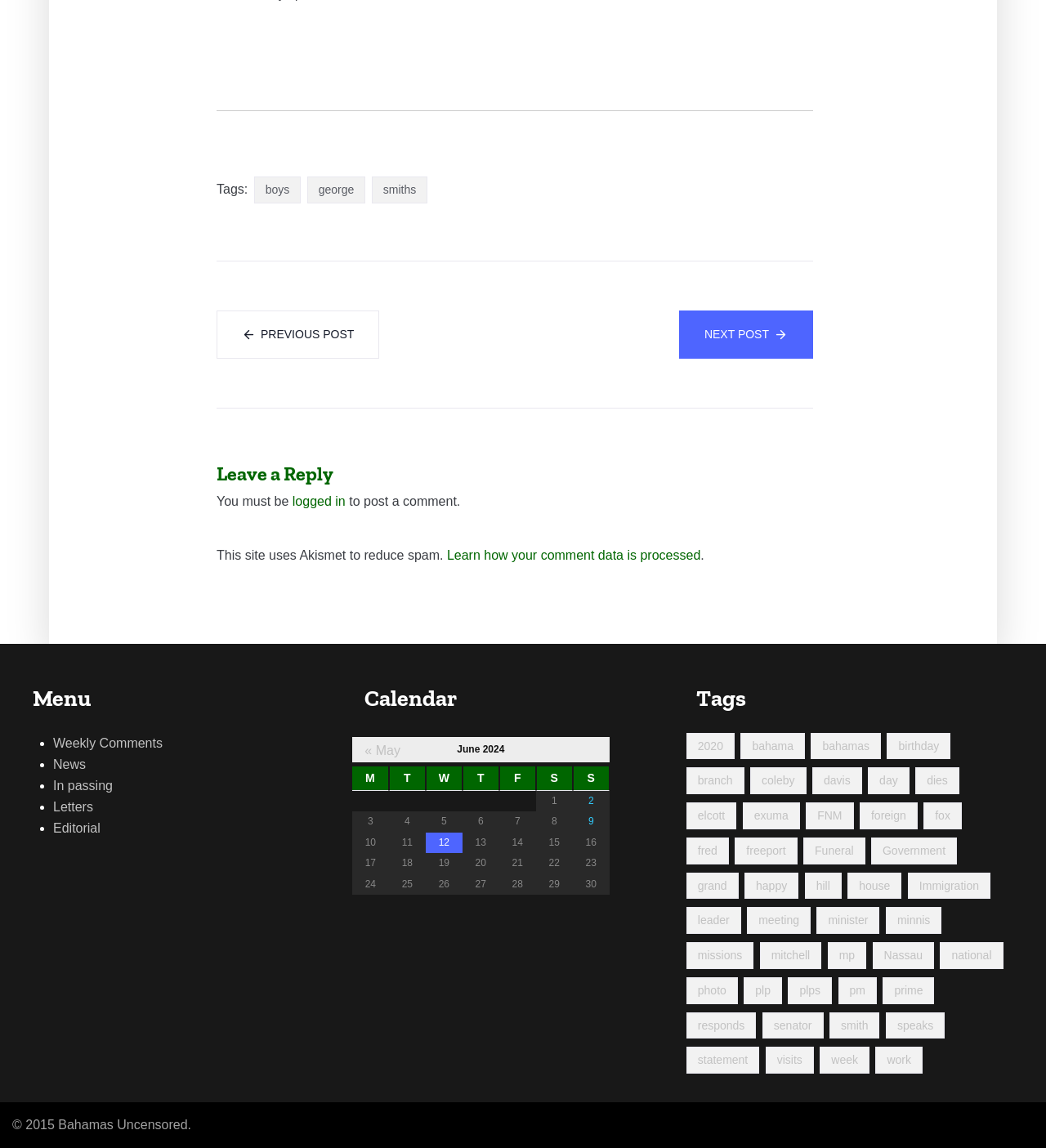Specify the bounding box coordinates (top-left x, top-left y, bottom-right x, bottom-right y) of the UI element in the screenshot that matches this description: day

[0.83, 0.669, 0.869, 0.692]